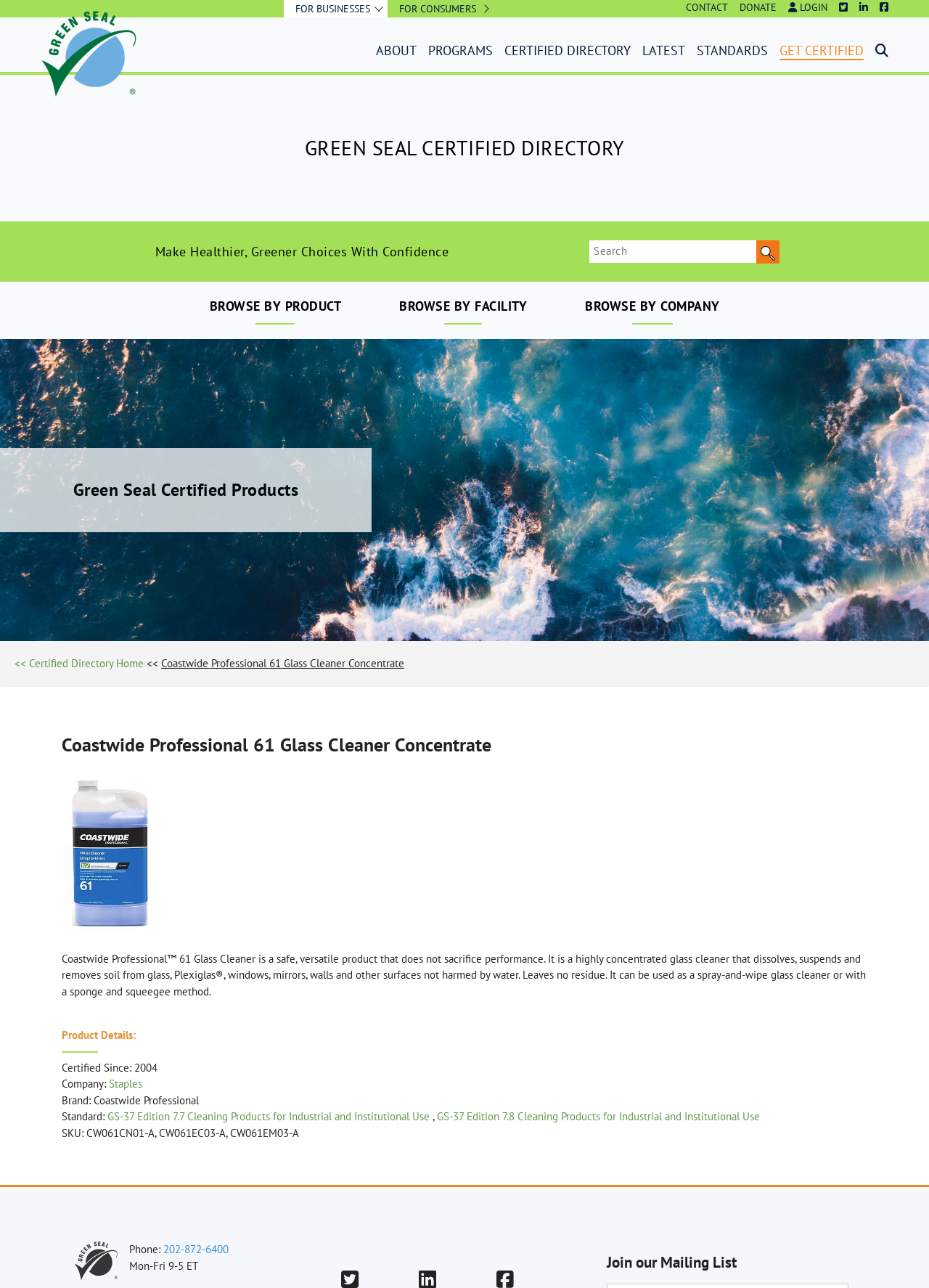What is the name of the organization behind the webpage?
Refer to the image and provide a detailed answer to the question.

The name of the organization behind the webpage is Green Seal, which is a non-profit organization that promotes sustainability and environmental protection through its various programs and certifications.